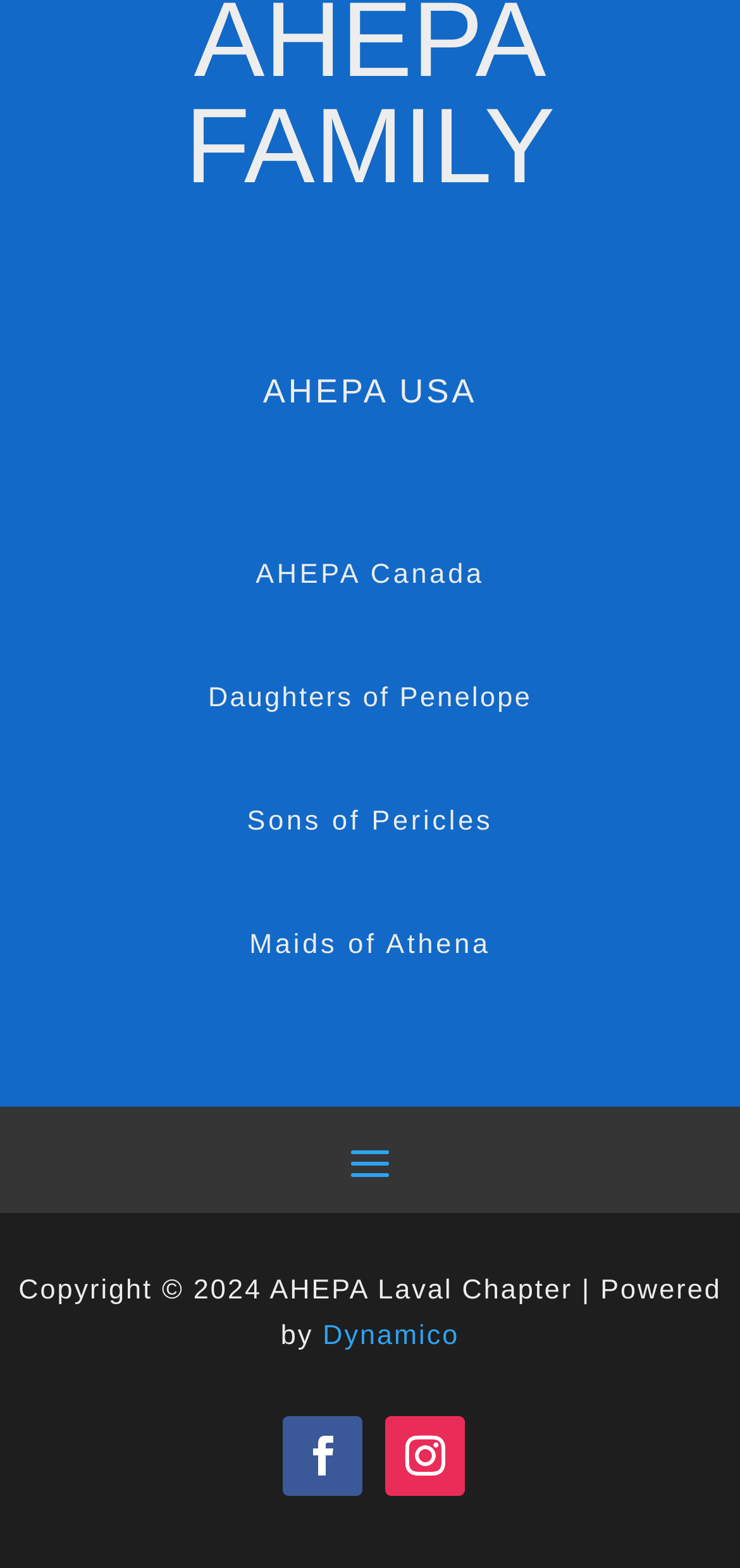How many links are present on the webpage?
Refer to the image and give a detailed response to the question.

There are six links present on the webpage, each with an image and a text description. The links are for AHEPA USA, AHEPA Canada, Daughters of Penelope, Sons of Pericles, Maids of Athena, and Dynamico.